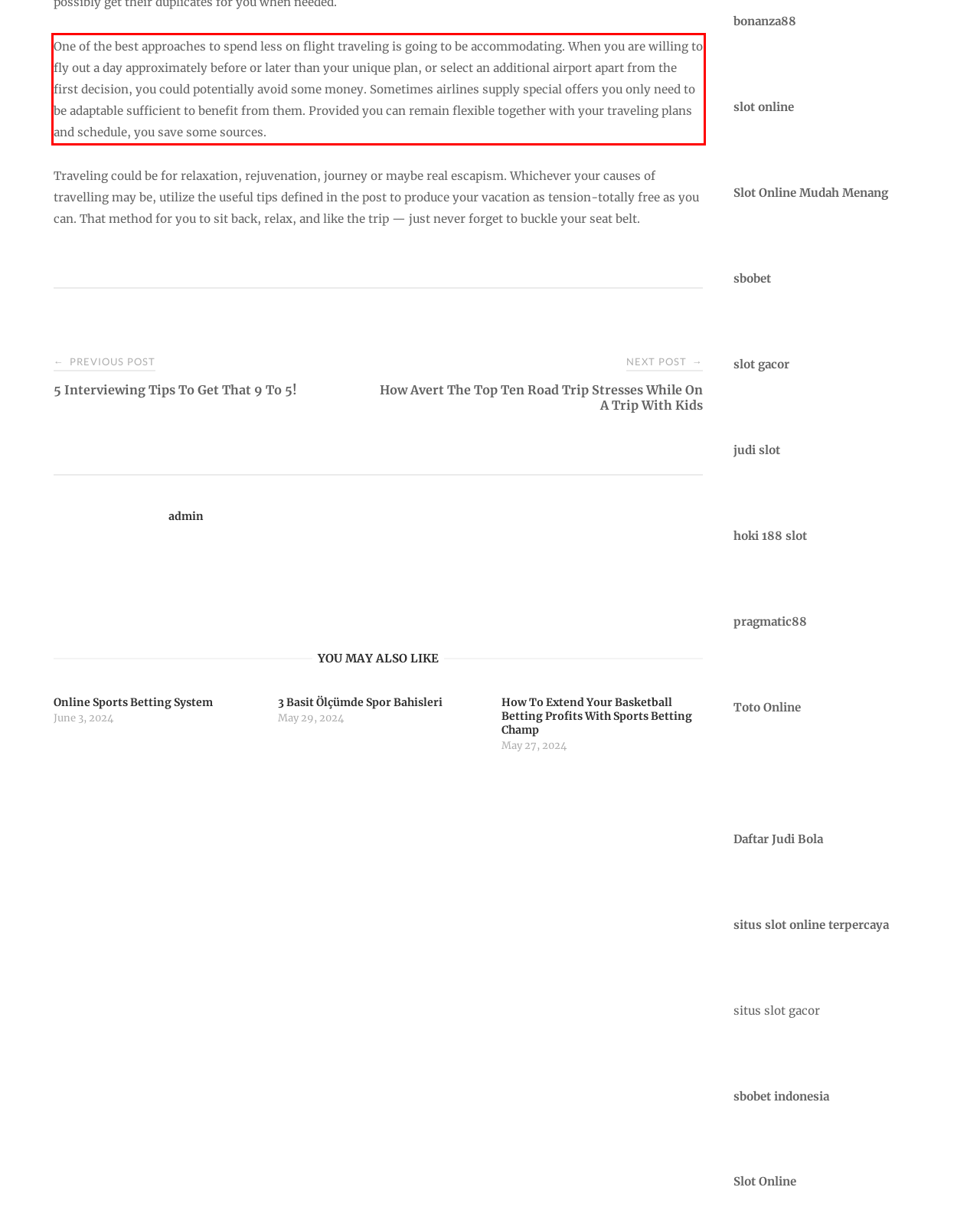View the screenshot of the webpage and identify the UI element surrounded by a red bounding box. Extract the text contained within this red bounding box.

One of the best approaches to spend less on flight traveling is going to be accommodating. When you are willing to fly out a day approximately before or later than your unique plan, or select an additional airport apart from the first decision, you could potentially avoid some money. Sometimes airlines supply special offers you only need to be adaptable sufficient to benefit from them. Provided you can remain flexible together with your traveling plans and schedule, you save some sources.